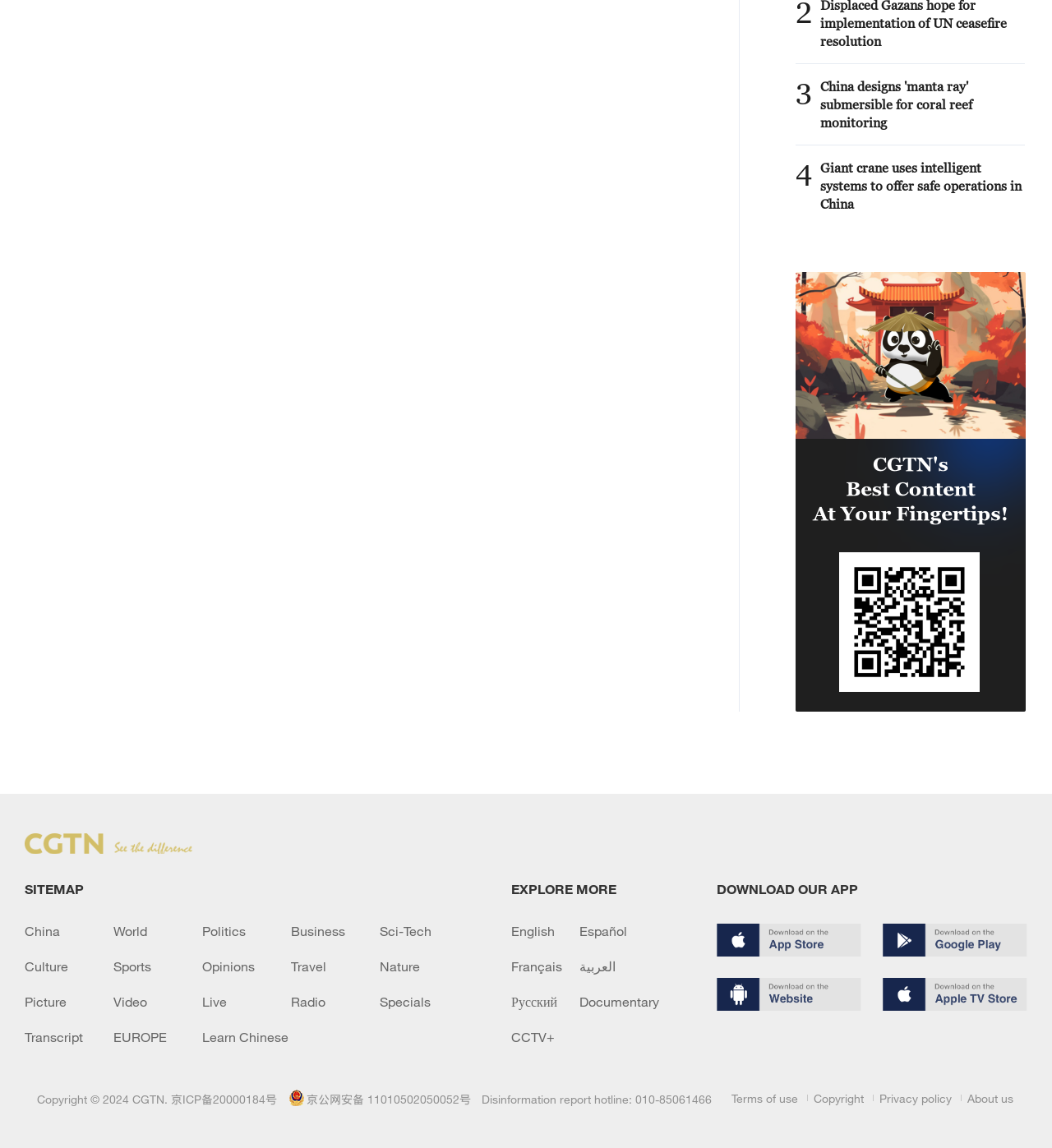Please locate the bounding box coordinates of the element that should be clicked to achieve the given instruction: "Download the app".

[0.681, 0.767, 0.816, 0.781]